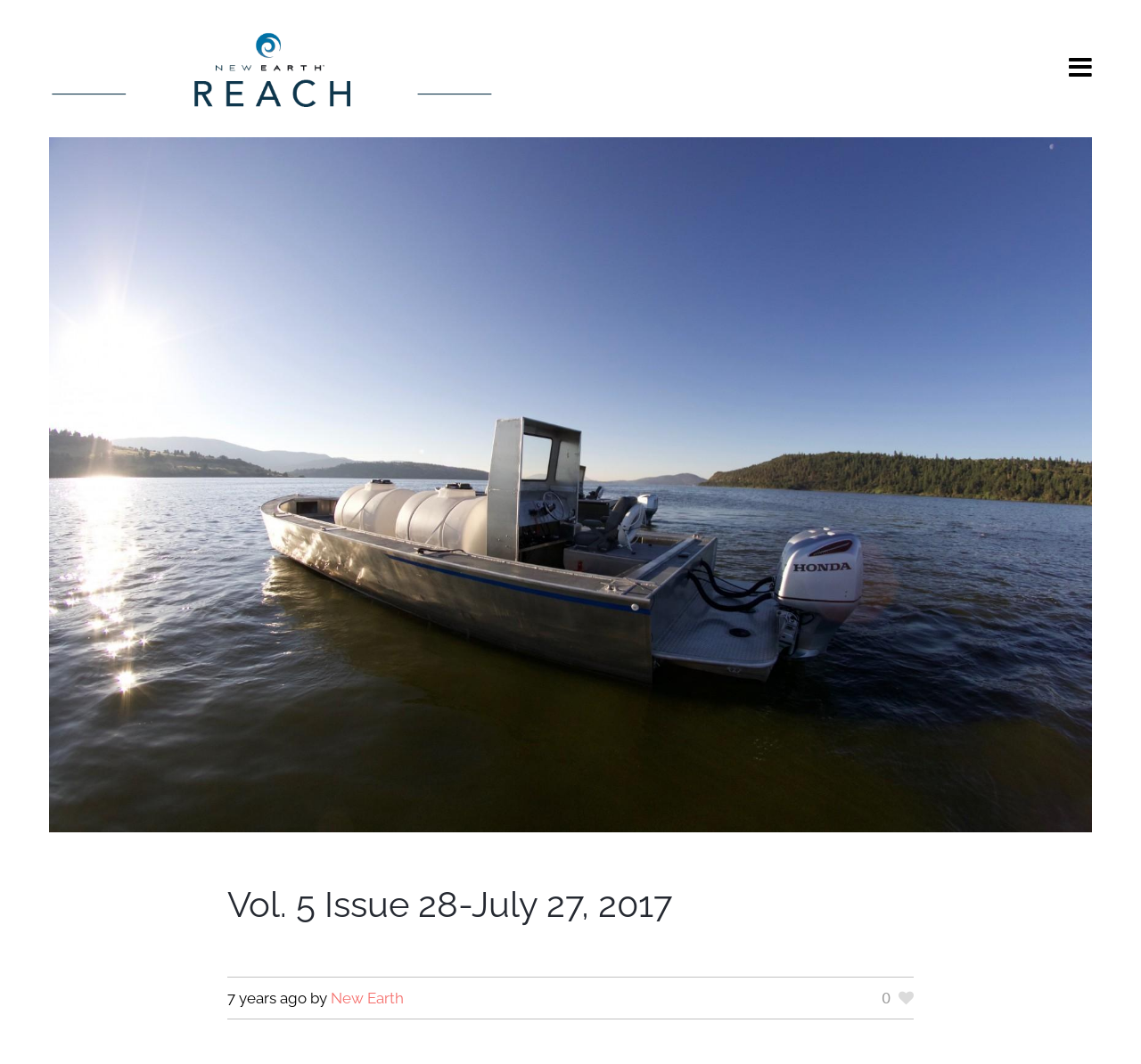How many comments does the article have?
Please respond to the question with a detailed and thorough explanation.

I determined the answer by examining the section where it says '0 ', which is typically used to represent the number of comments. In this case, the number of comments is zero.